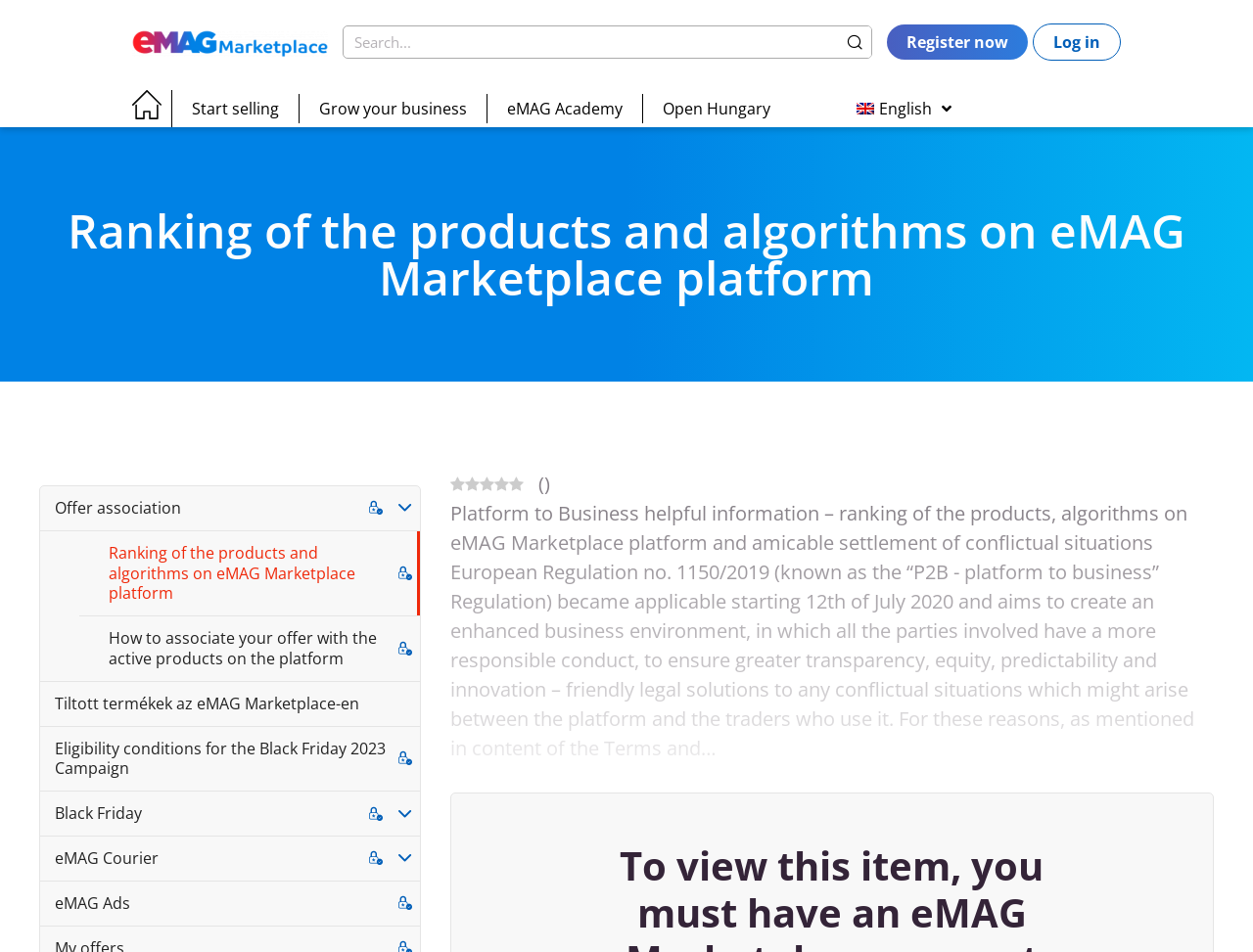Reply to the question below using a single word or brief phrase:
How many links are under the main heading?

9